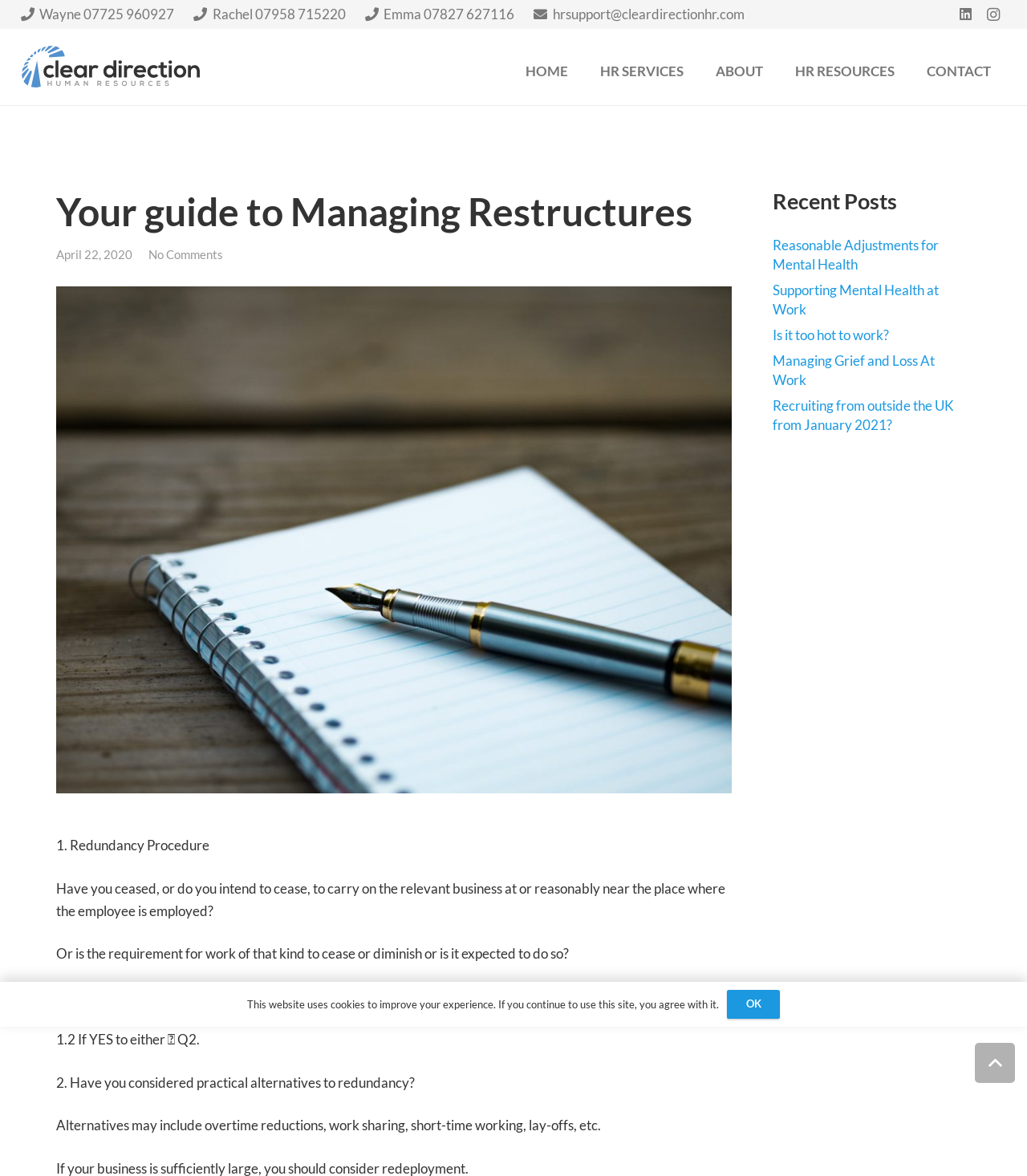Identify the bounding box coordinates for the UI element described by the following text: "Supporting Mental Health at Work". Provide the coordinates as four float numbers between 0 and 1, in the format [left, top, right, bottom].

[0.753, 0.239, 0.914, 0.27]